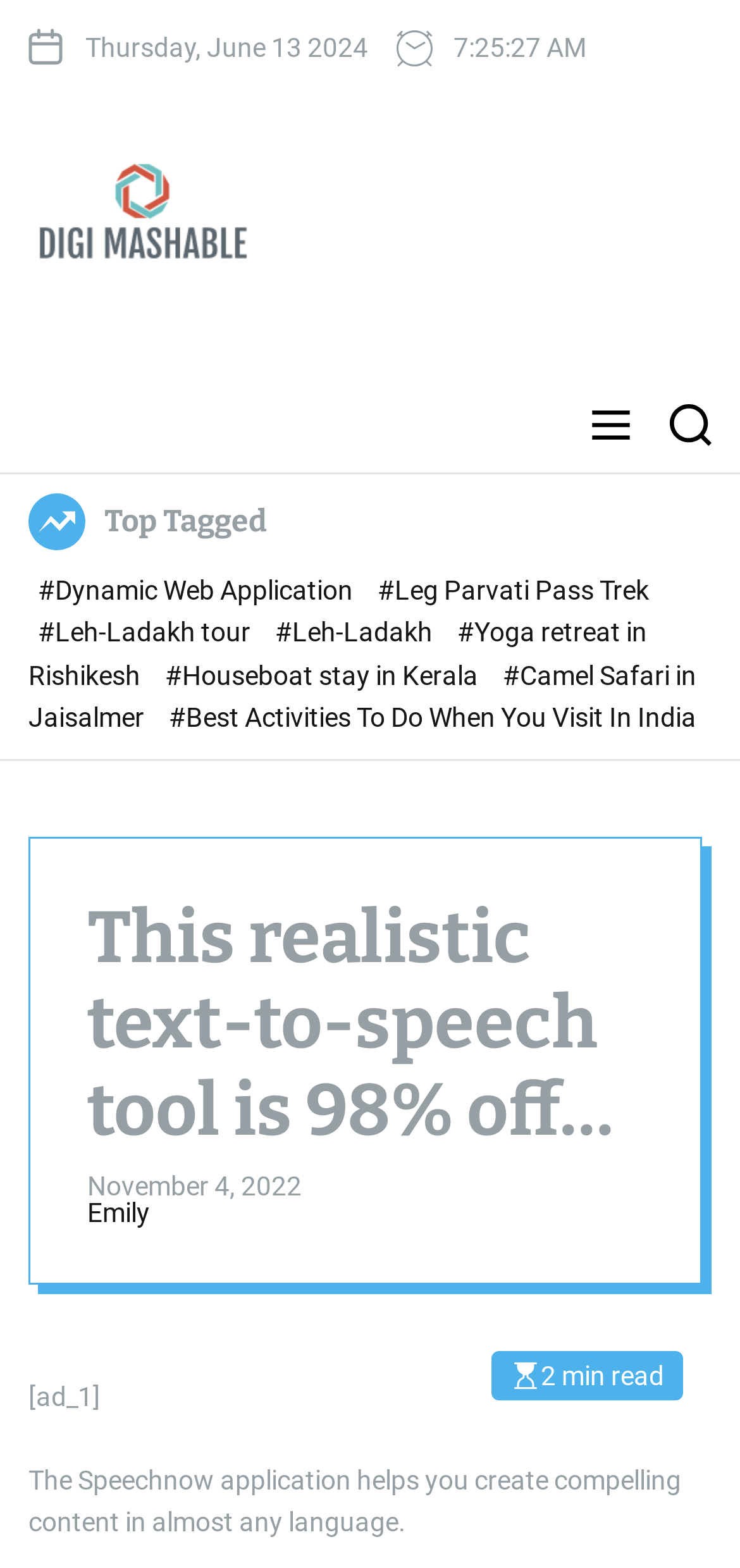Identify the bounding box coordinates of the clickable section necessary to follow the following instruction: "Click the menu button". The coordinates should be presented as four float numbers from 0 to 1, i.e., [left, top, right, bottom].

[0.797, 0.241, 0.854, 0.301]